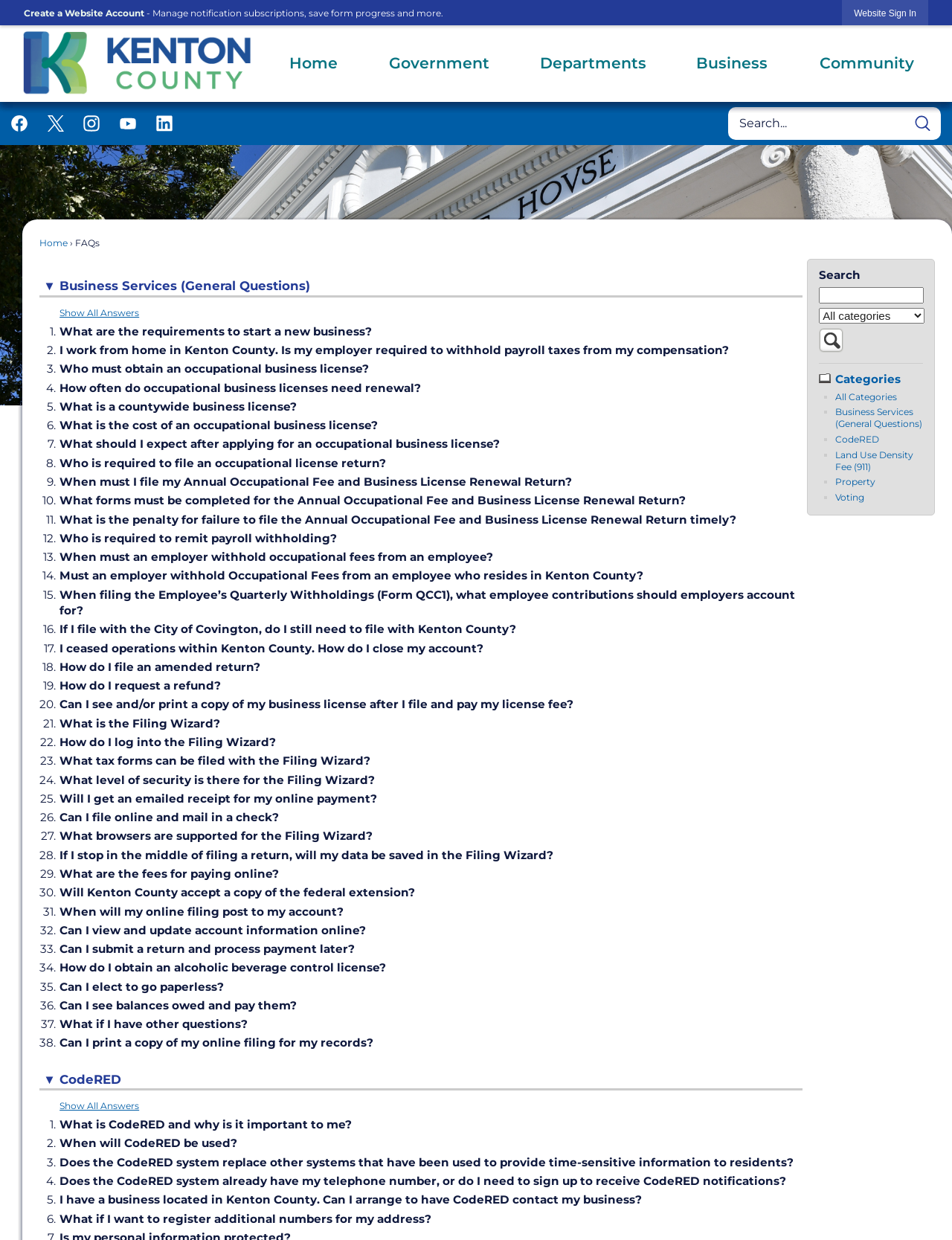Please identify the bounding box coordinates of the region to click in order to complete the task: "Go to the 'Home' page". The coordinates must be four float numbers between 0 and 1, specified as [left, top, right, bottom].

[0.276, 0.02, 0.382, 0.082]